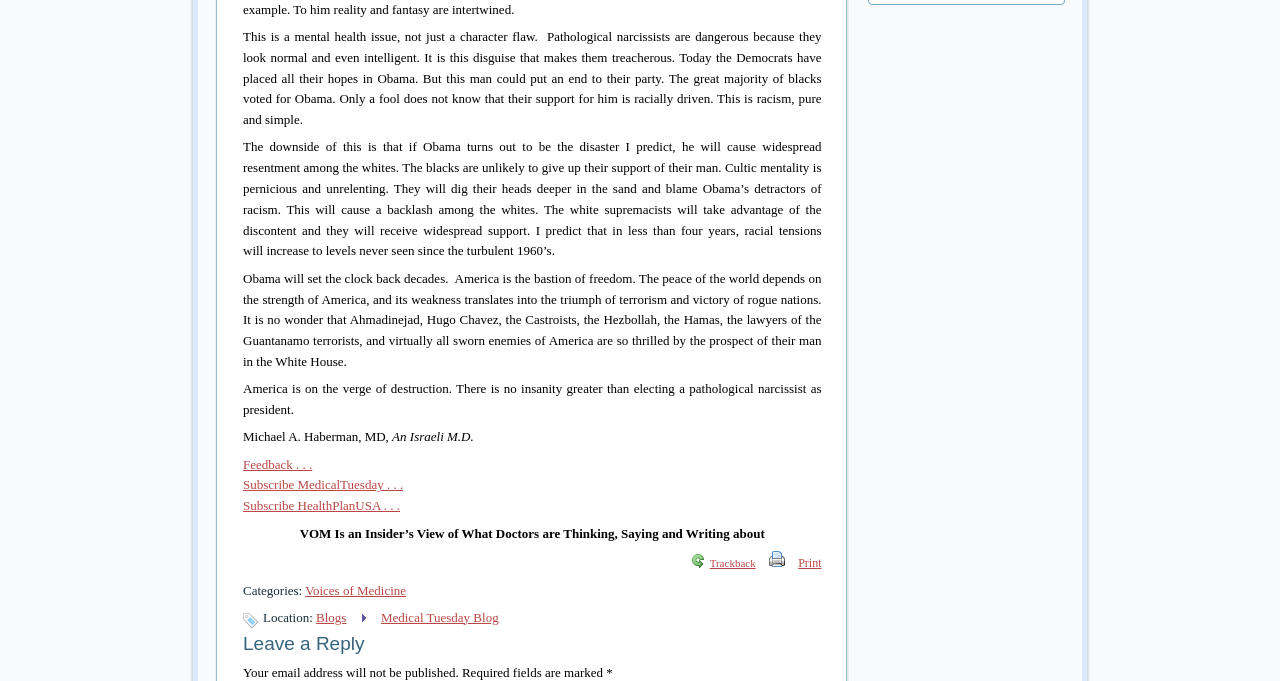What is the topic of this article?
Please describe in detail the information shown in the image to answer the question.

I inferred the topic by reading the content of the article, which discusses Obama's presidency and its potential impact on racial tensions in America.